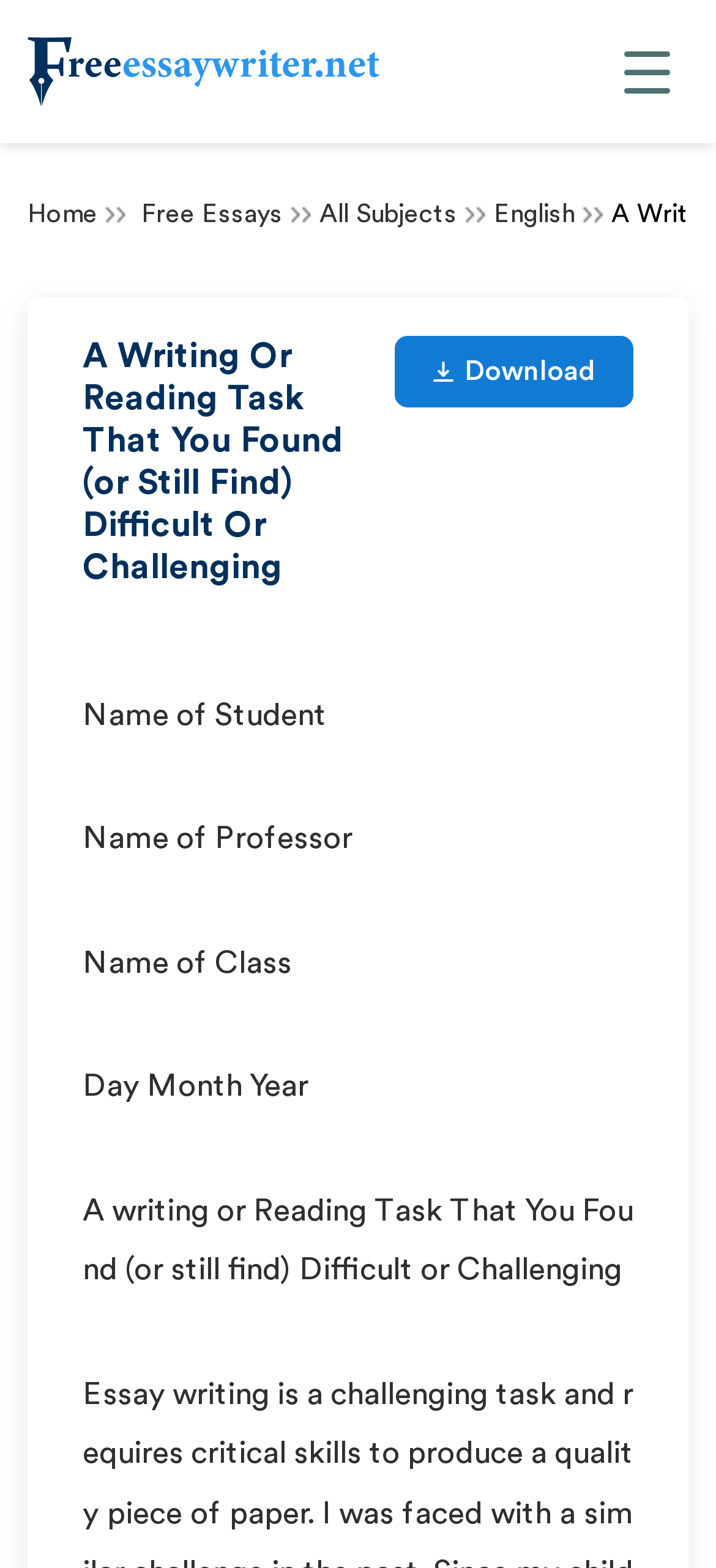Please determine the bounding box of the UI element that matches this description: Thunder Over Louisville: 2011 Edition. The coordinates should be given as (top-left x, top-left y, bottom-right x, bottom-right y), with all values between 0 and 1.

None